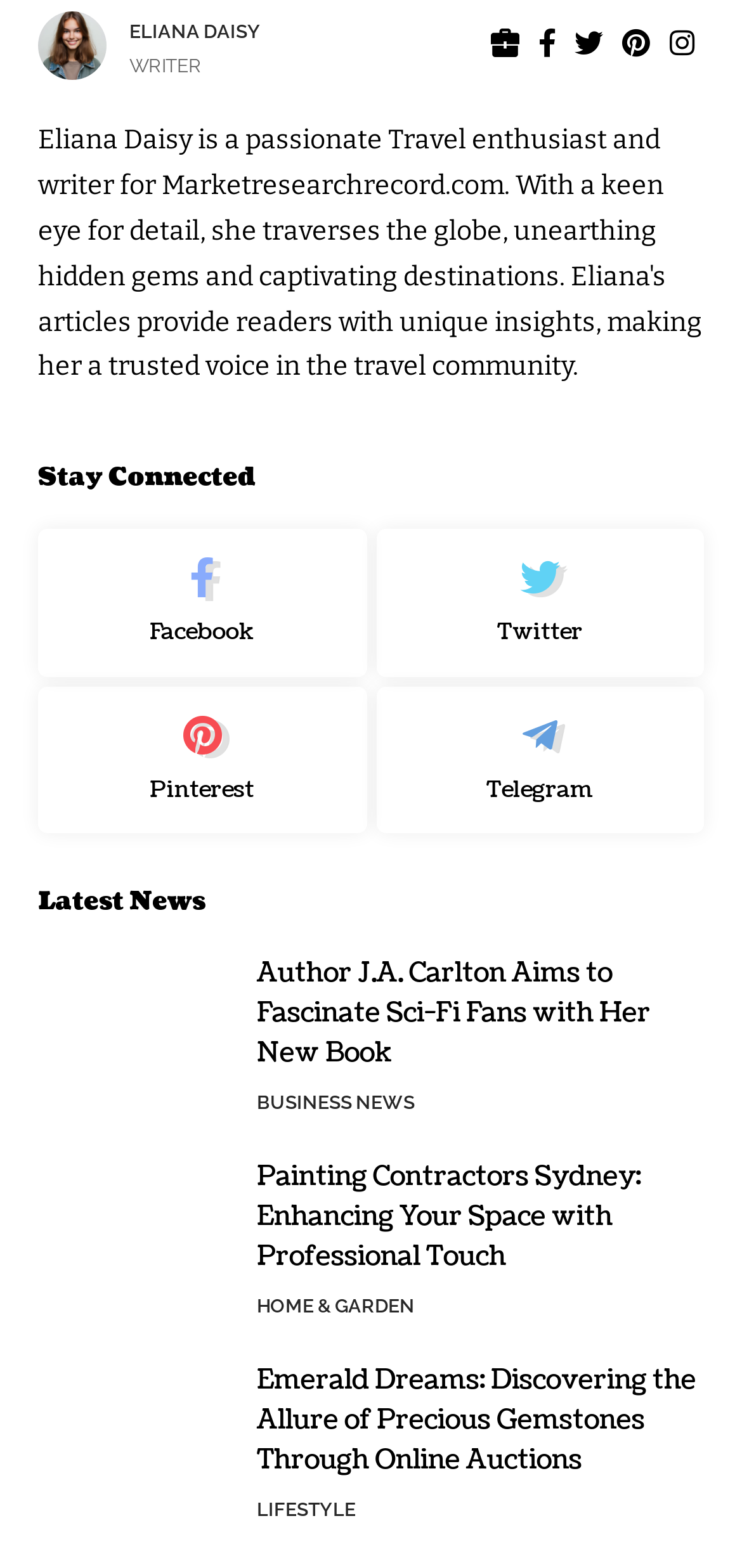What is the title of the second news article?
Use the information from the screenshot to give a comprehensive response to the question.

The title of the second news article can be found in the middle of the webpage, where it is written as 'Painting Contractors Sydney: Enhancing Your Space with Professional Touch' in a heading element.